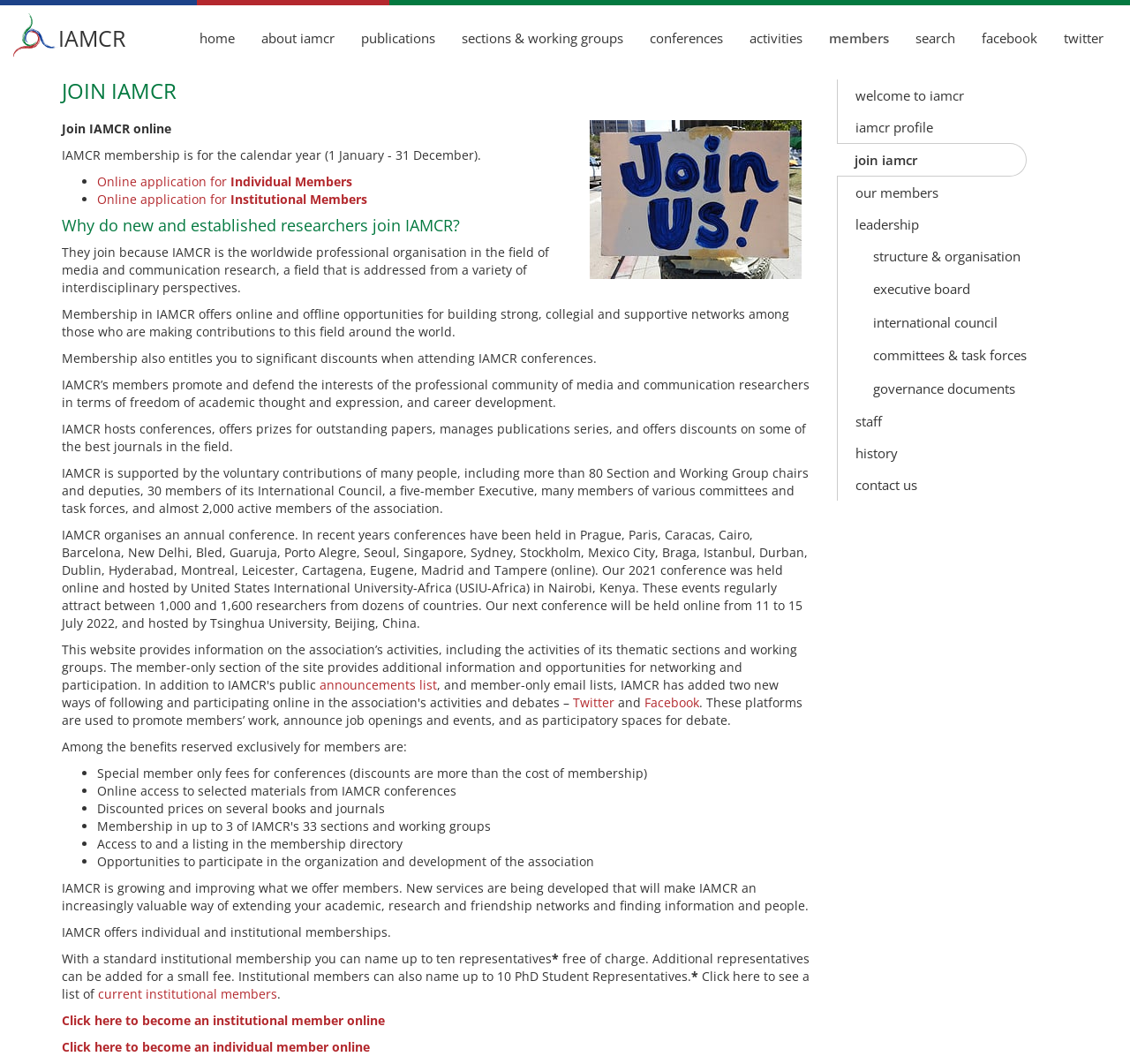Based on the element description, predict the bounding box coordinates (top-left x, top-left y, bottom-right x, bottom-right y) for the UI element in the screenshot: Online application for Individual Members

[0.086, 0.163, 0.312, 0.179]